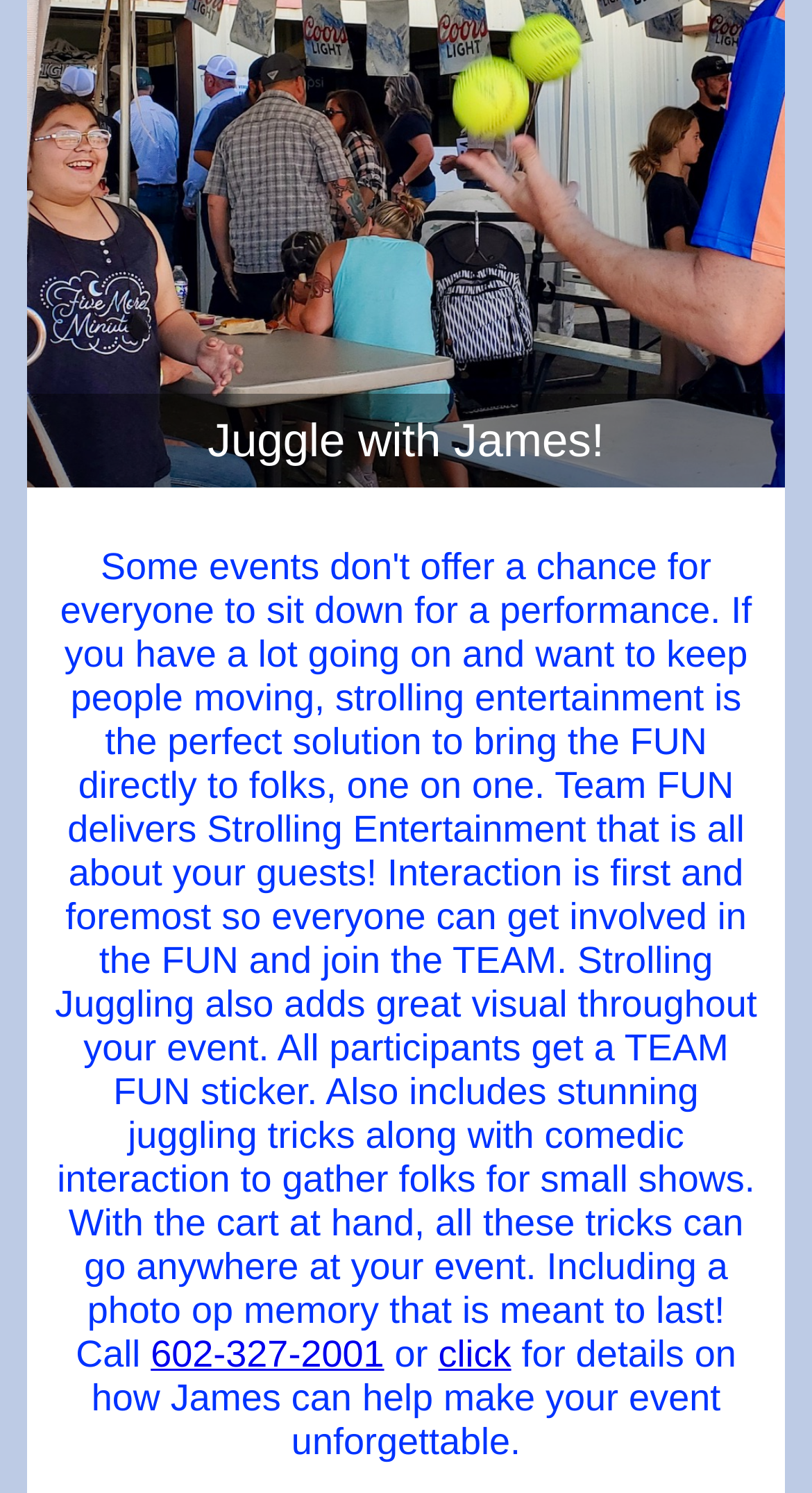Provide a one-word or one-phrase answer to the question:
What is the purpose of contacting James?

To make event unforgettable